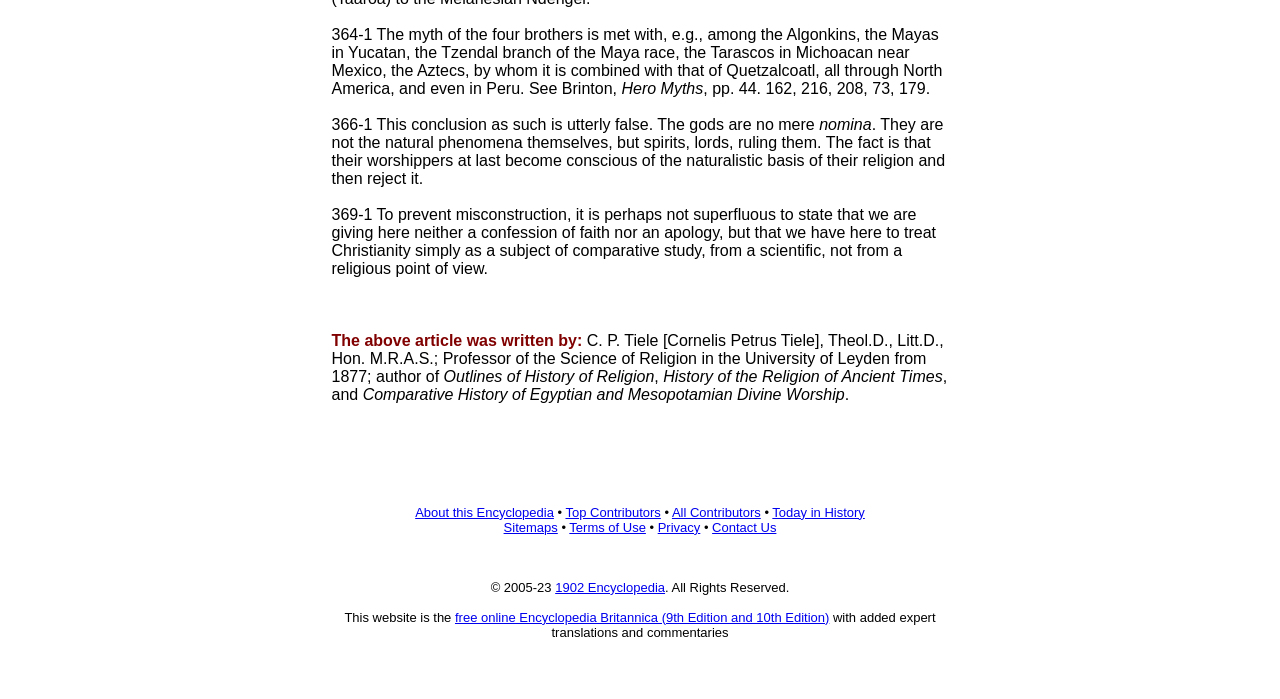Determine the bounding box coordinates of the clickable element necessary to fulfill the instruction: "Read 'Outlines of History of Religion'". Provide the coordinates as four float numbers within the 0 to 1 range, i.e., [left, top, right, bottom].

[0.347, 0.526, 0.511, 0.551]